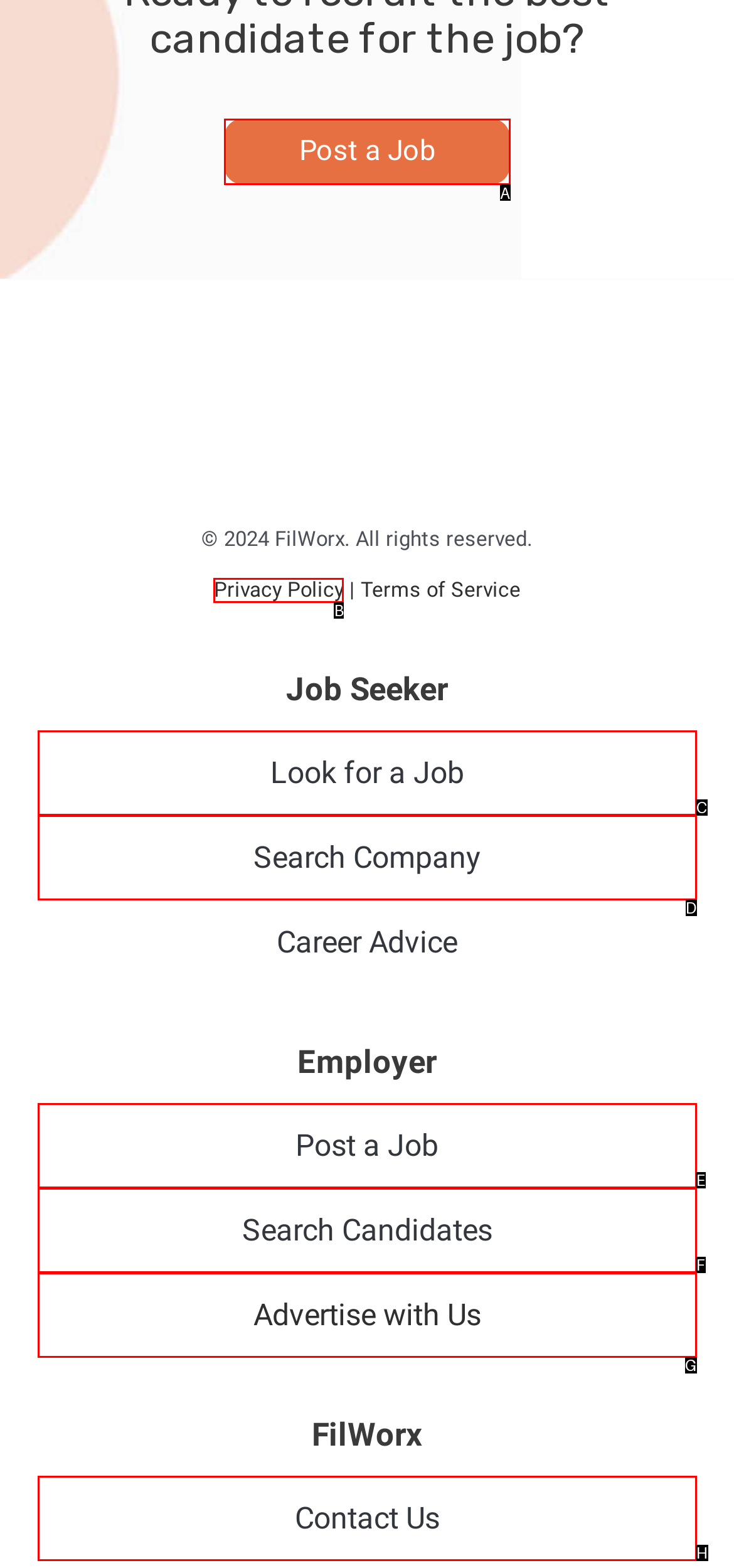Match the HTML element to the description: Contact Us. Respond with the letter of the correct option directly.

H